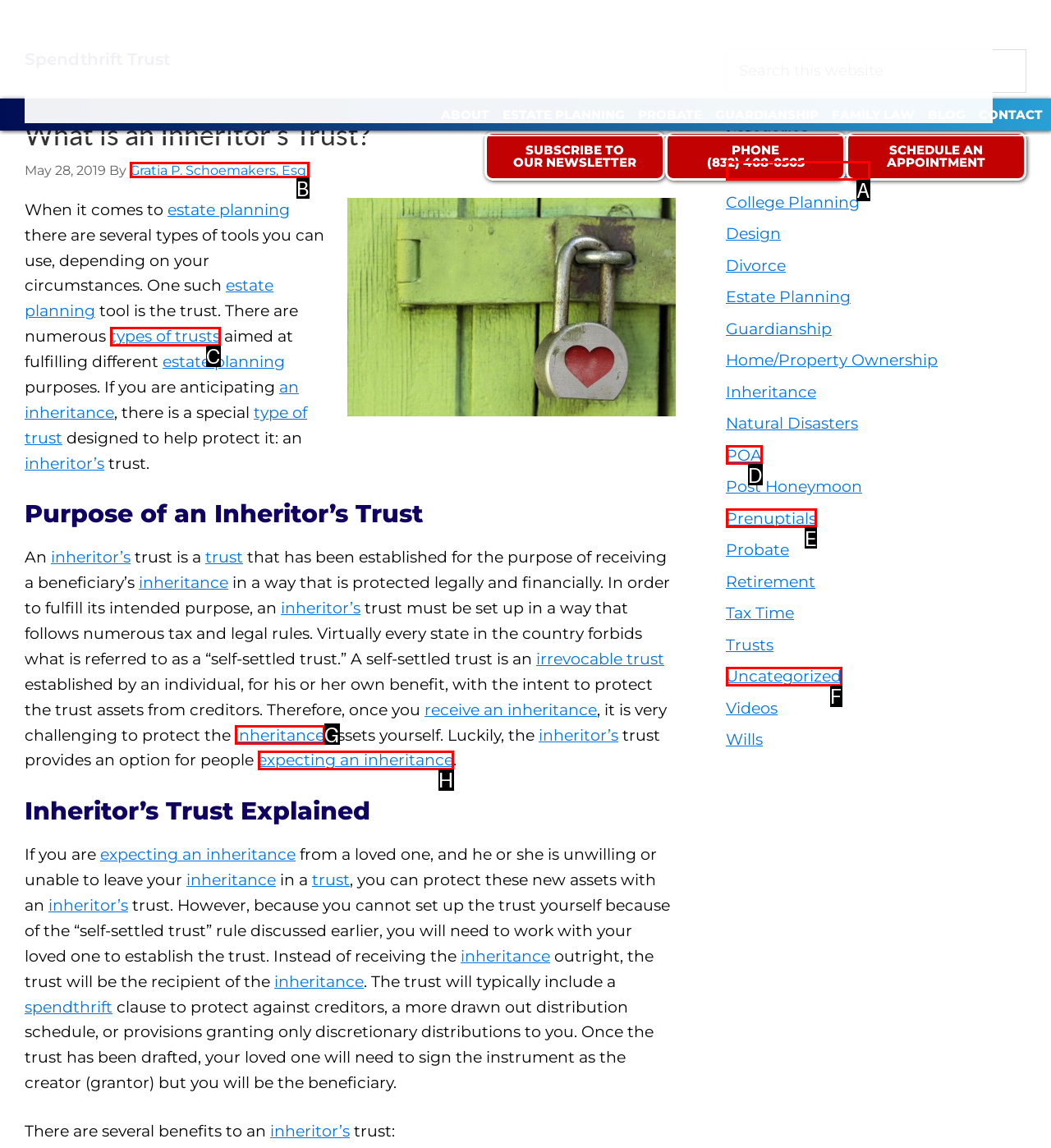Identify which HTML element aligns with the description: Gratia P. Schoemakers, Esq.
Answer using the letter of the correct choice from the options available.

B